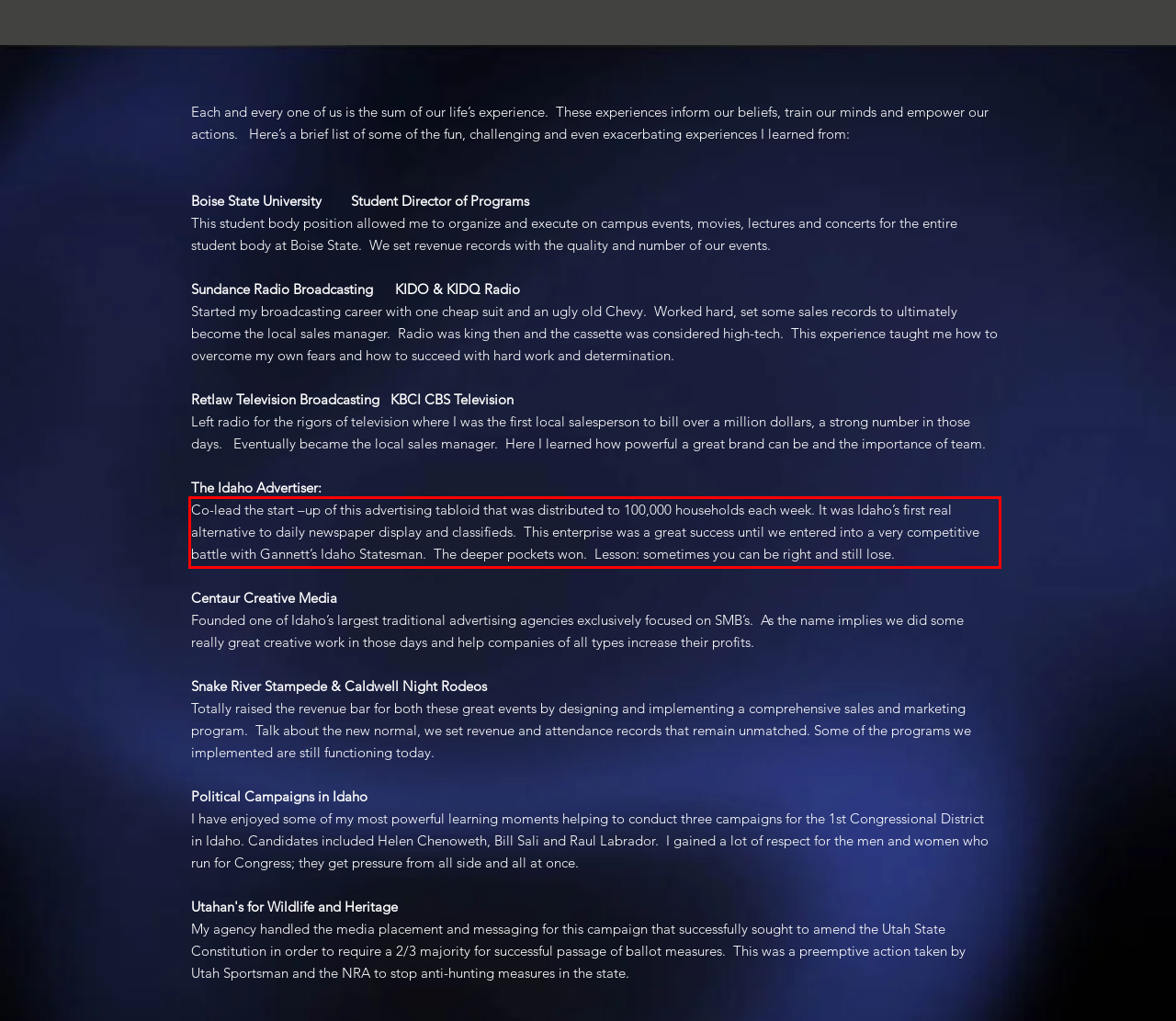You are provided with a screenshot of a webpage featuring a red rectangle bounding box. Extract the text content within this red bounding box using OCR.

Co-lead the start –up of this advertising tabloid that was distributed to 100,000 households each week. It was Idaho’s first real alternative to daily newspaper display and classifieds. This enterprise was a great success until we entered into a very competitive battle with Gannett’s Idaho Statesman. The deeper pockets won. Lesson: sometimes you can be right and still lose.